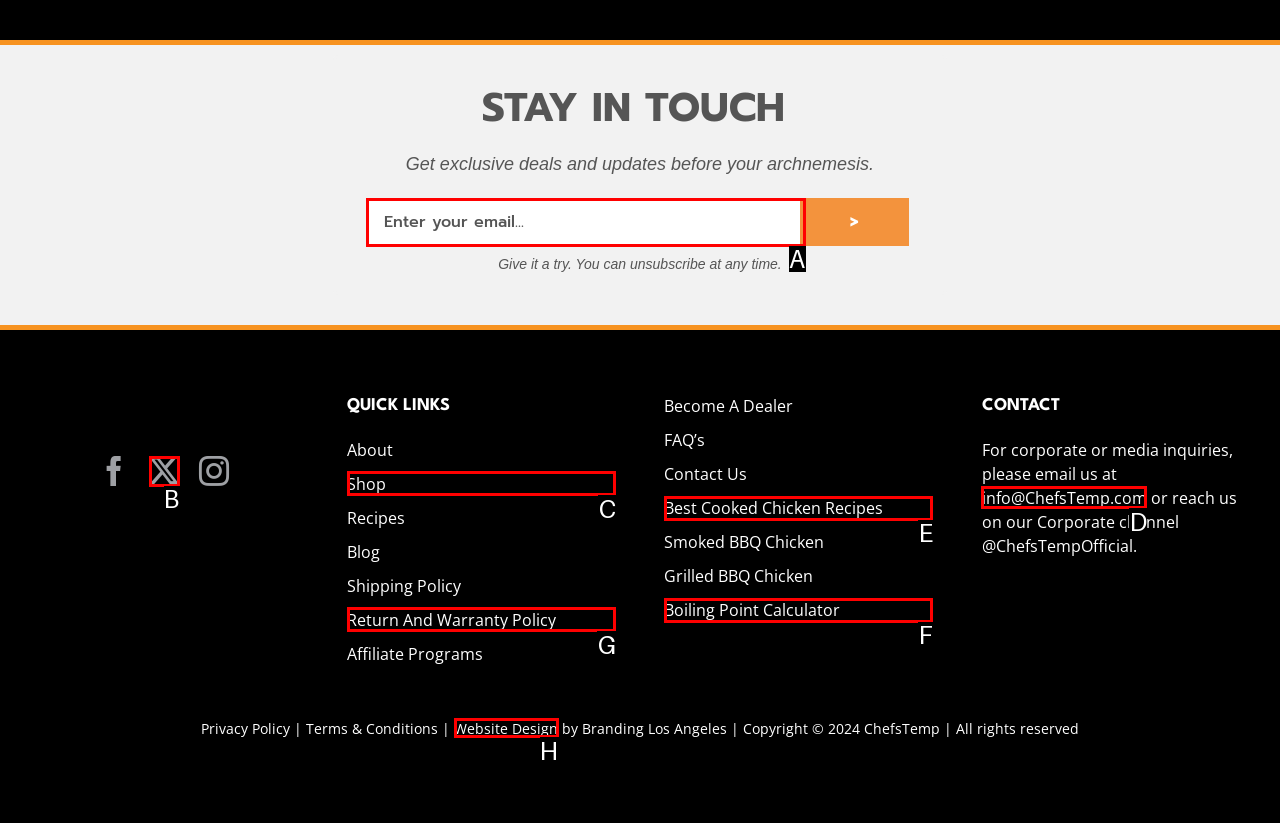Decide which UI element to click to accomplish the task: Enter email address
Respond with the corresponding option letter.

A